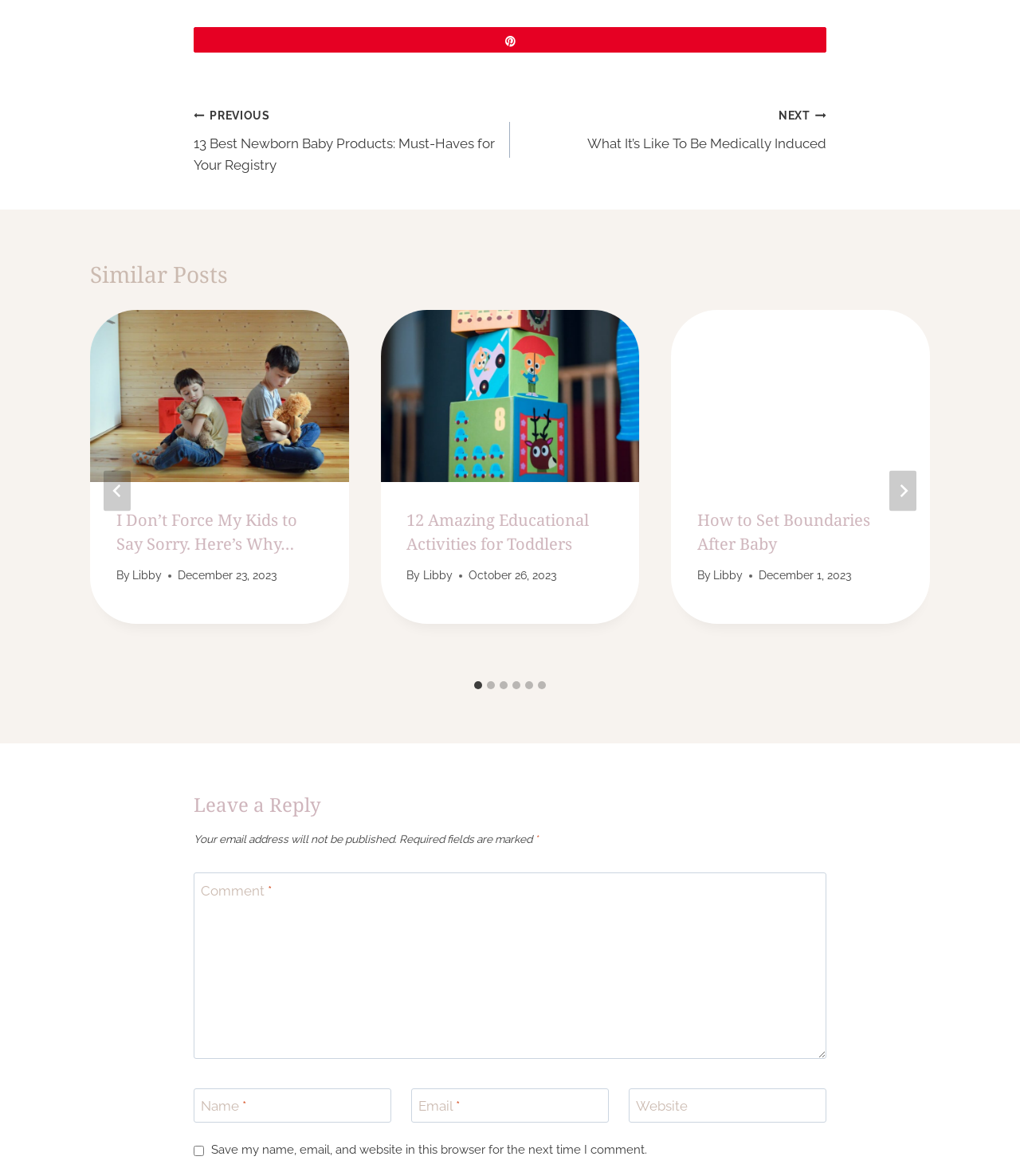What is the topic of the article 'I Don’t Force My Kids to Say Sorry. Here’s Why…'?
We need a detailed and exhaustive answer to the question. Please elaborate.

The article 'I Don’t Force My Kids to Say Sorry. Here’s Why…' is about parenting, specifically about the author's approach to teaching their kids to apologize. This is evident from the article title and the context in which it is presented.